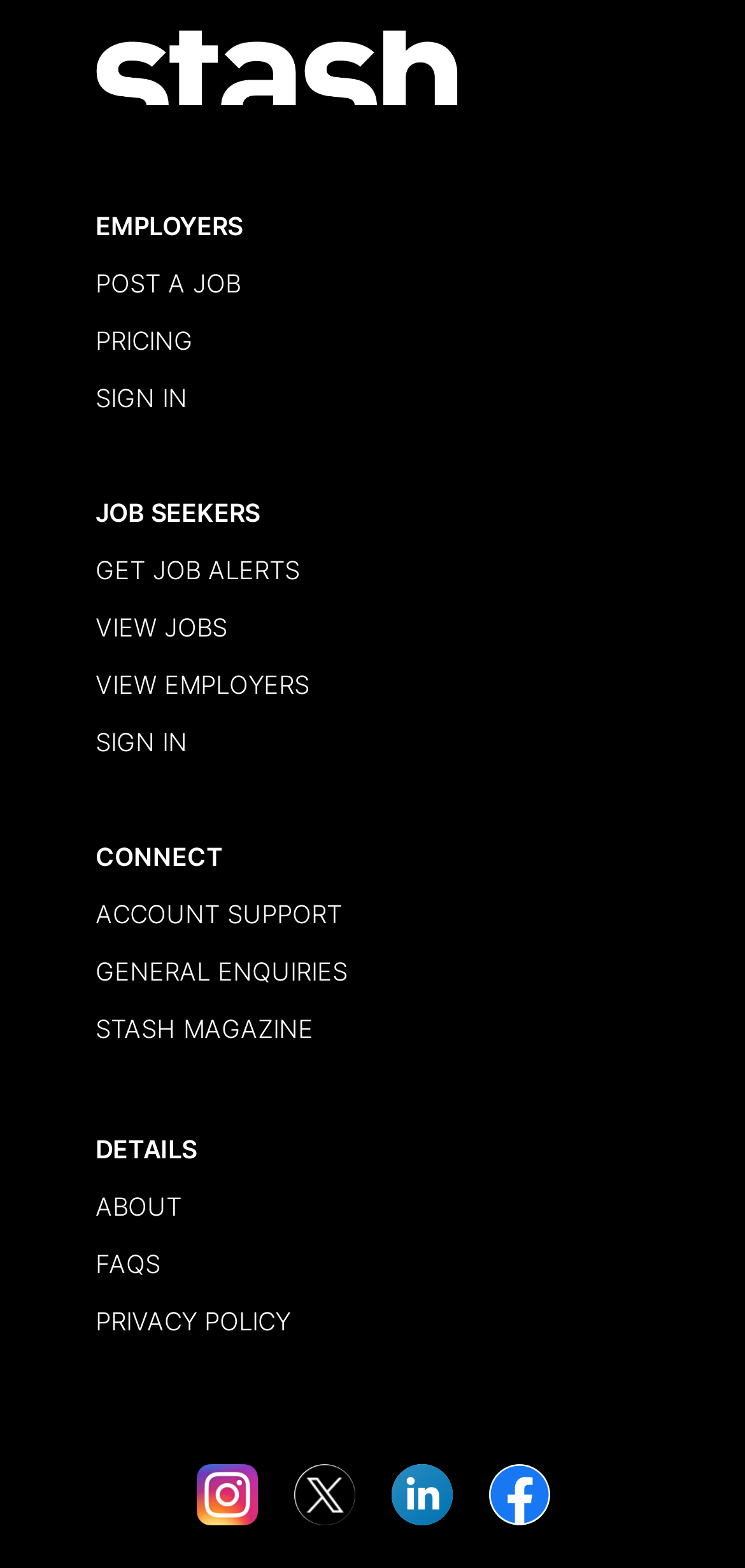Find and specify the bounding box coordinates that correspond to the clickable region for the instruction: "Post a job".

[0.128, 0.17, 0.323, 0.19]